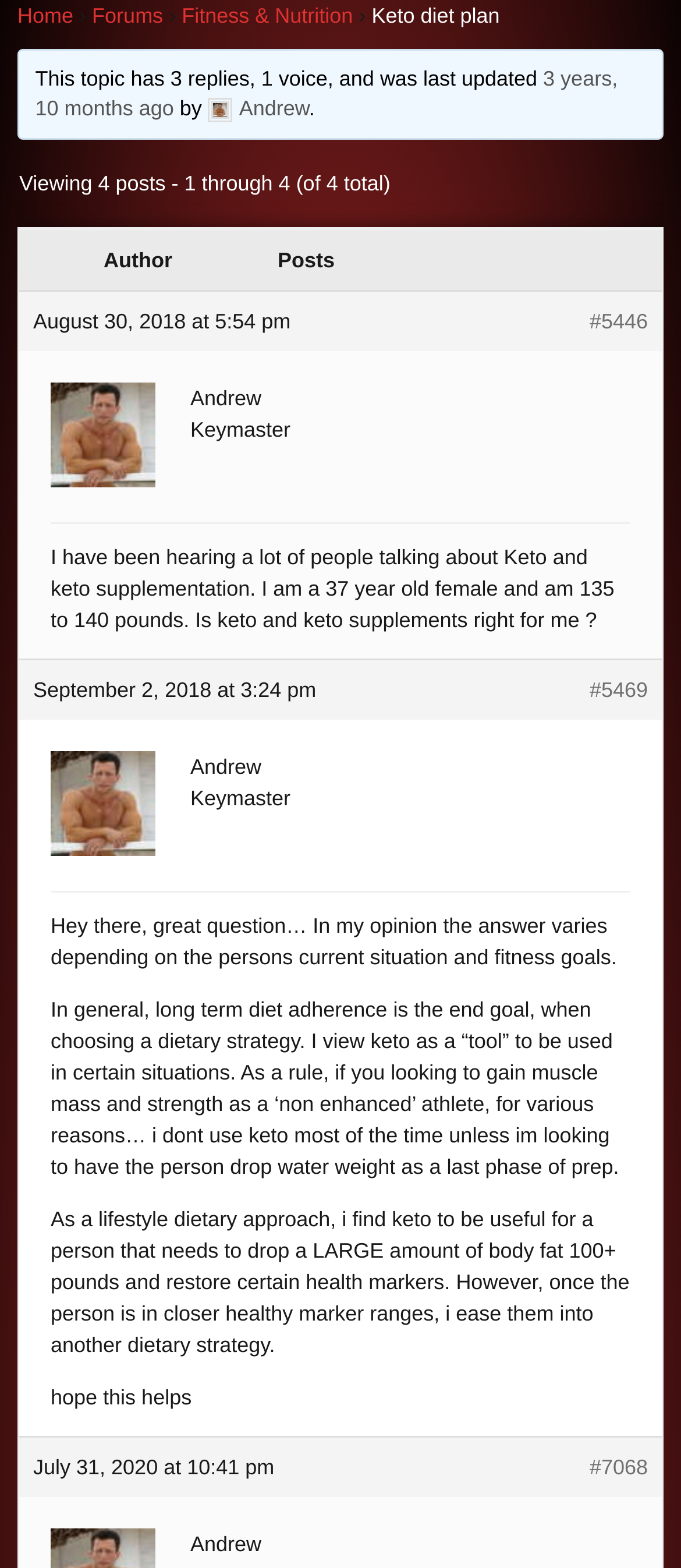Identify the bounding box for the element characterized by the following description: "Andrew".

[0.305, 0.061, 0.454, 0.077]